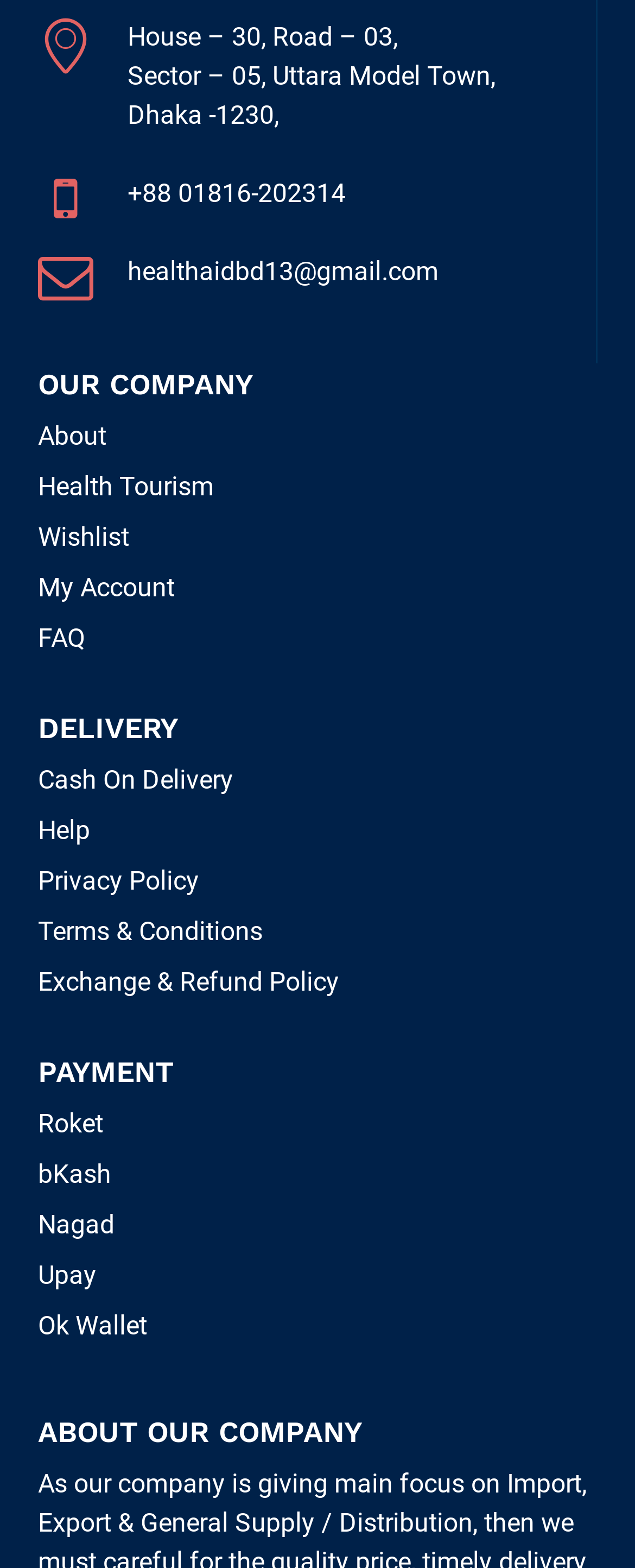How many links are available under the 'OUR COMPANY' heading?
From the screenshot, provide a brief answer in one word or phrase.

5